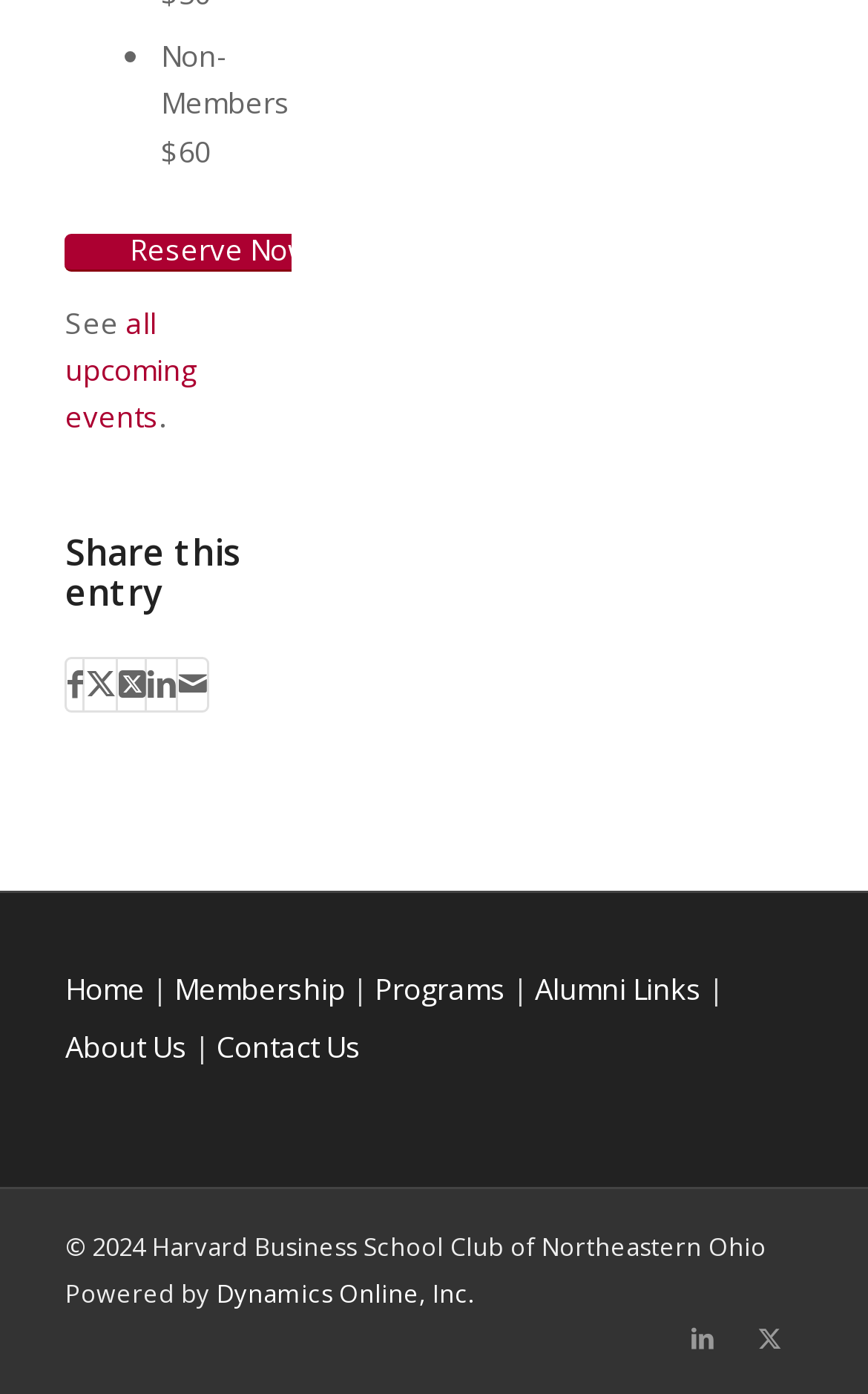Please identify the bounding box coordinates of the region to click in order to complete the task: "Go to home page". The coordinates must be four float numbers between 0 and 1, specified as [left, top, right, bottom].

[0.075, 0.694, 0.167, 0.723]